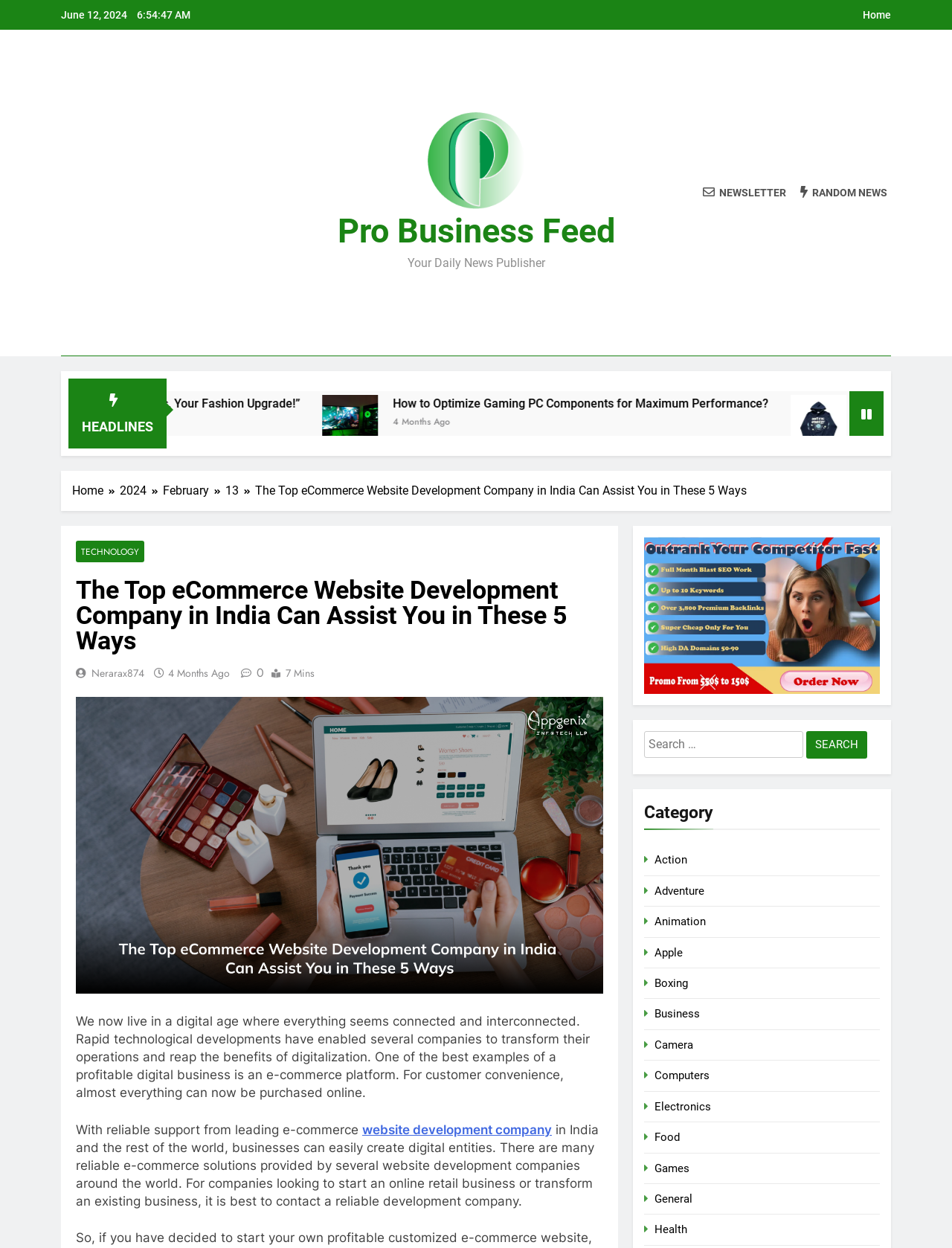Using the information shown in the image, answer the question with as much detail as possible: What is the main topic of the webpage?

The main topic of the webpage is eCommerce website development, as evident from the content of the webpage, which discusses the benefits of eCommerce platforms and the role of website development companies in creating digital entities.